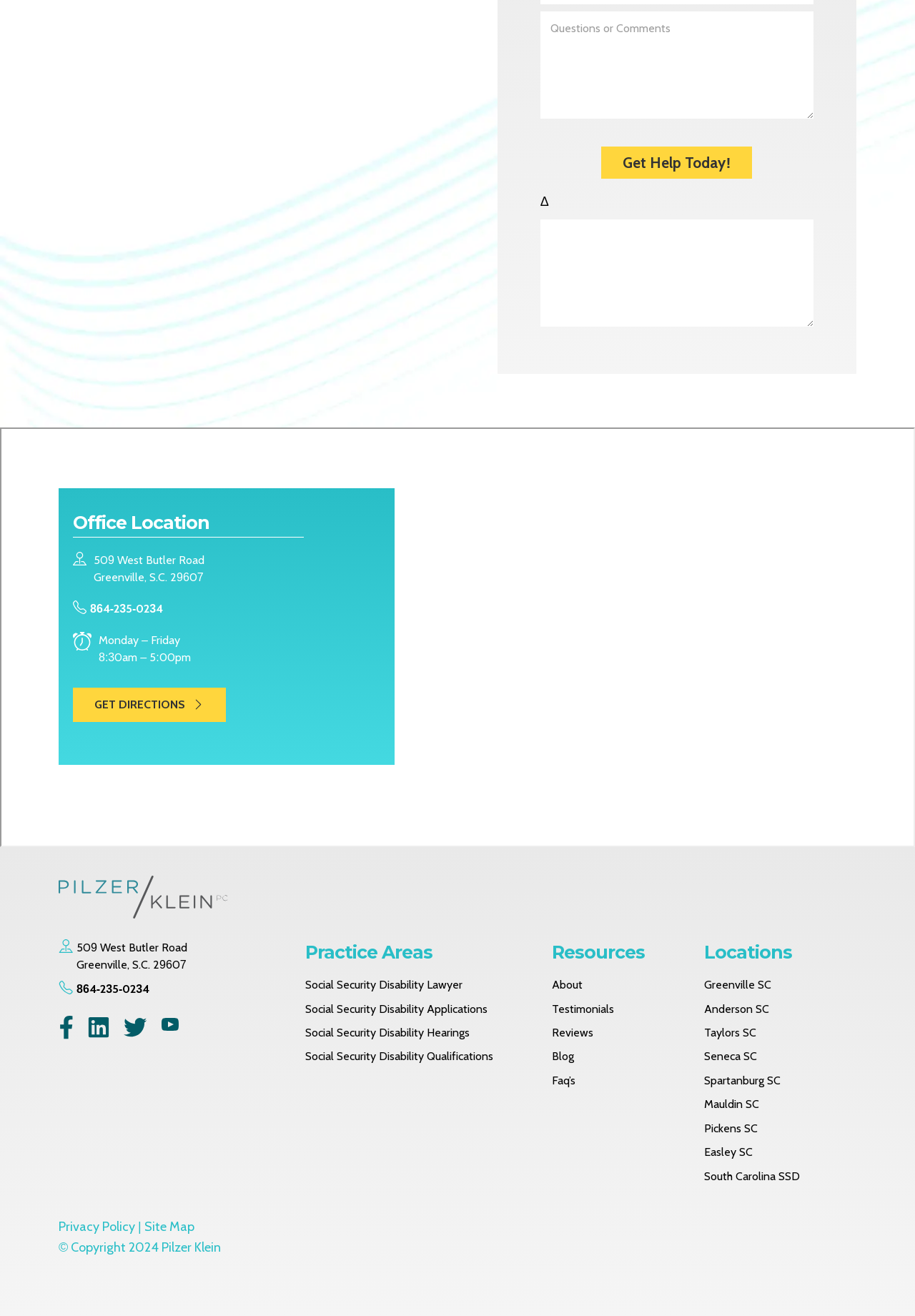What is the address of Pilzer Klein in Greenville, SC?
Answer briefly with a single word or phrase based on the image.

509 West Butler Road, Greenville, S.C. 29607